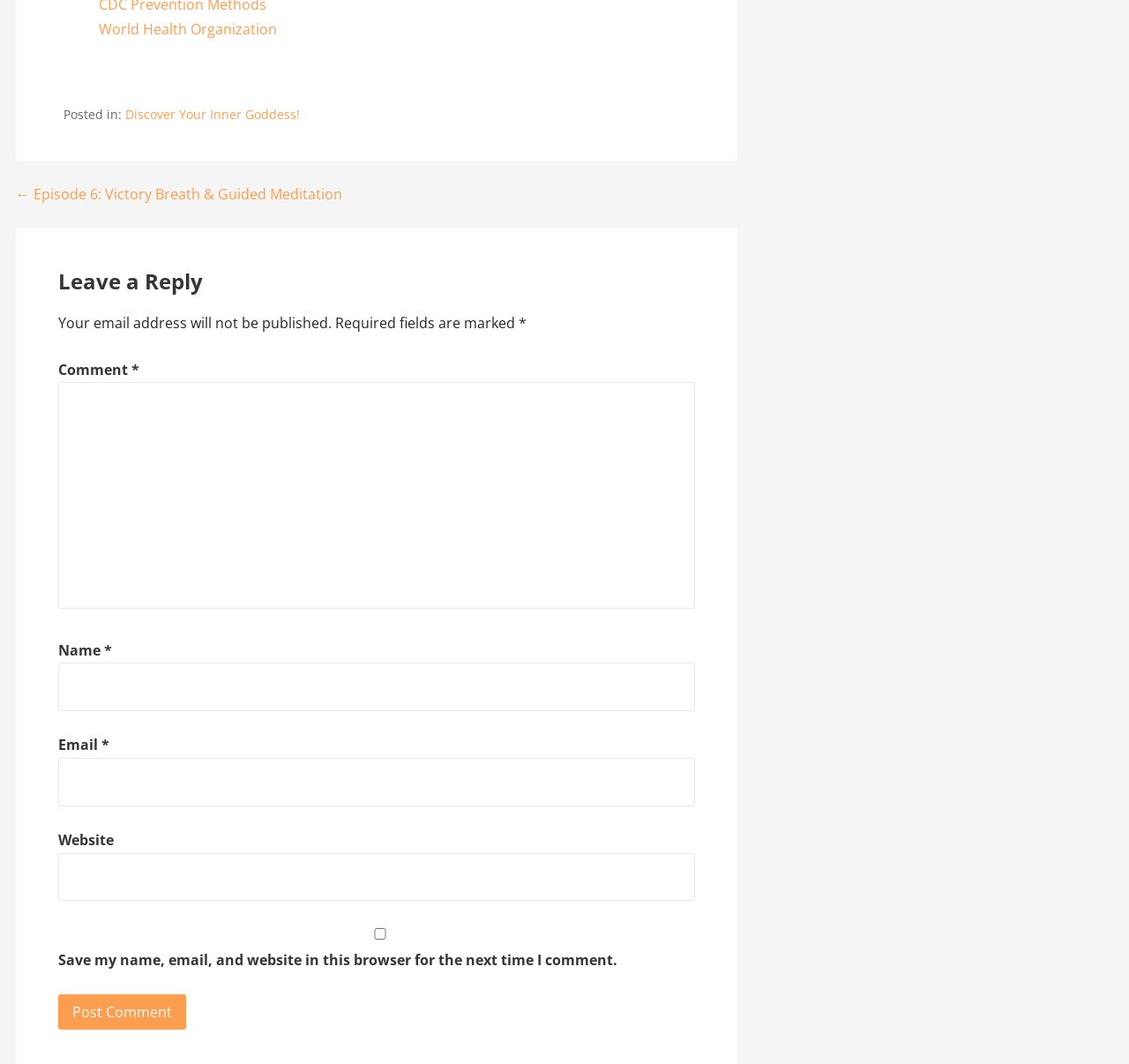Can you specify the bounding box coordinates for the region that should be clicked to fulfill this instruction: "Check the save my name checkbox".

[0.055, 0.873, 0.618, 0.883]